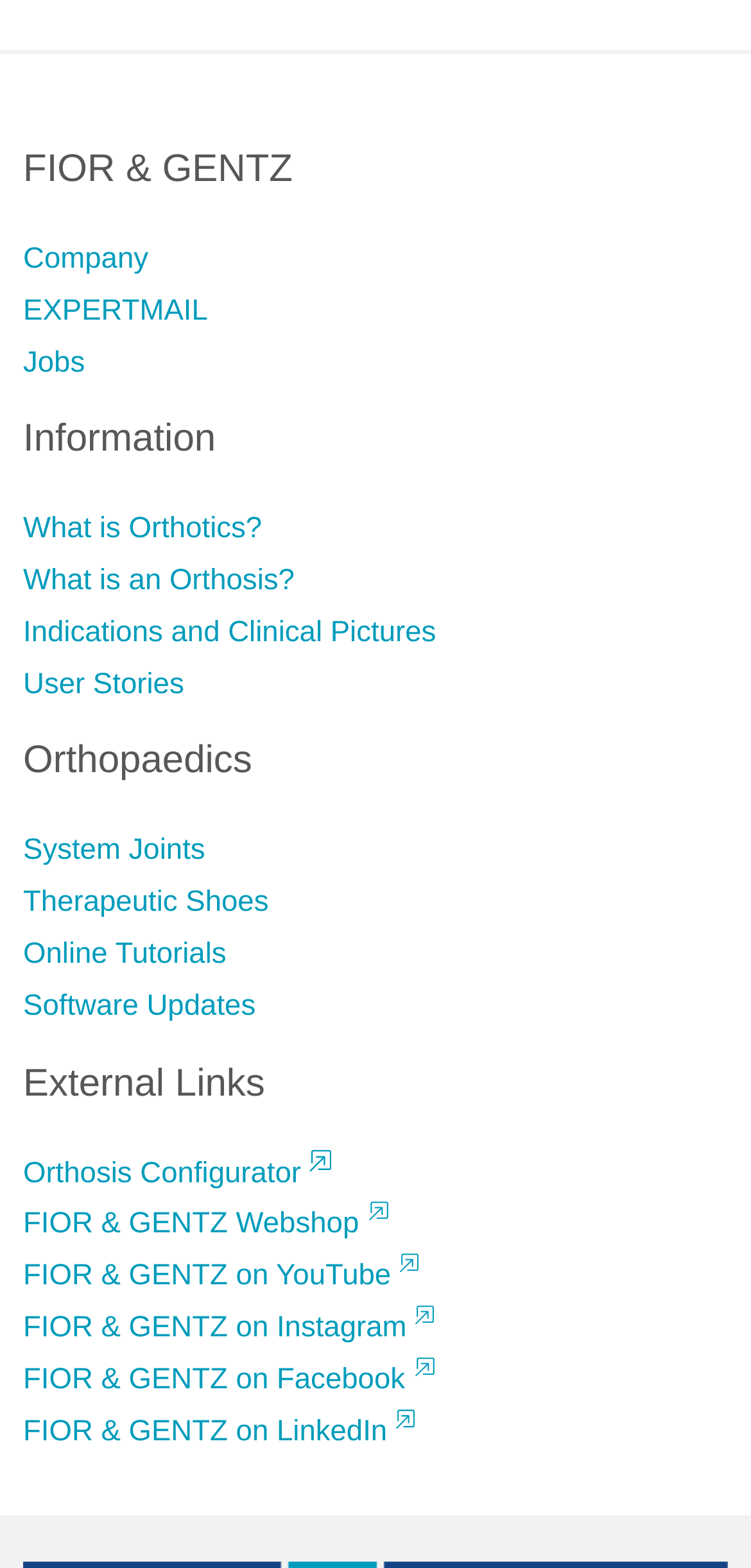Can you provide the bounding box coordinates for the element that should be clicked to implement the instruction: "Explore System Joints"?

[0.031, 0.532, 0.273, 0.553]